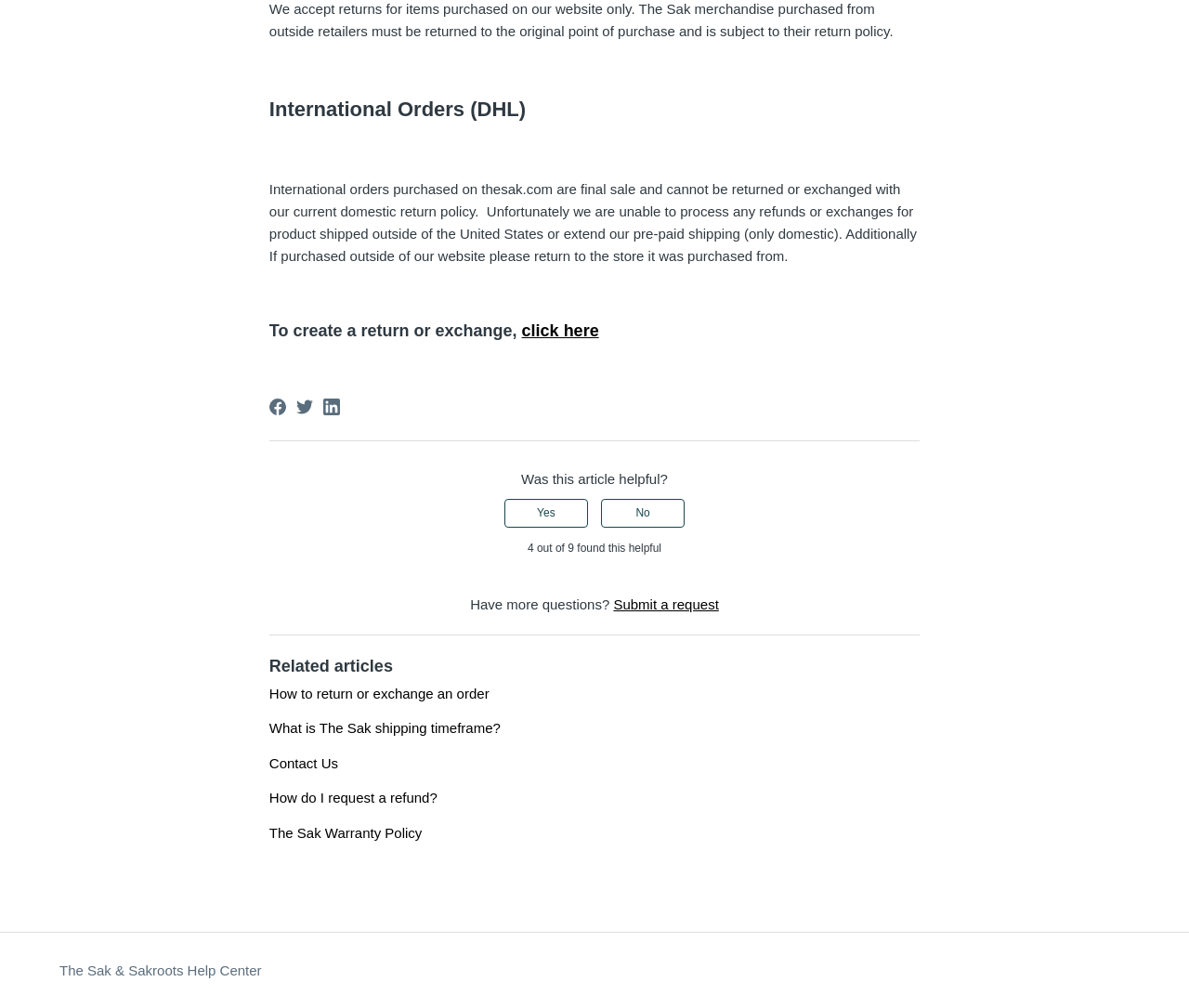What is the return policy for international orders? Please answer the question using a single word or phrase based on the image.

Final sale